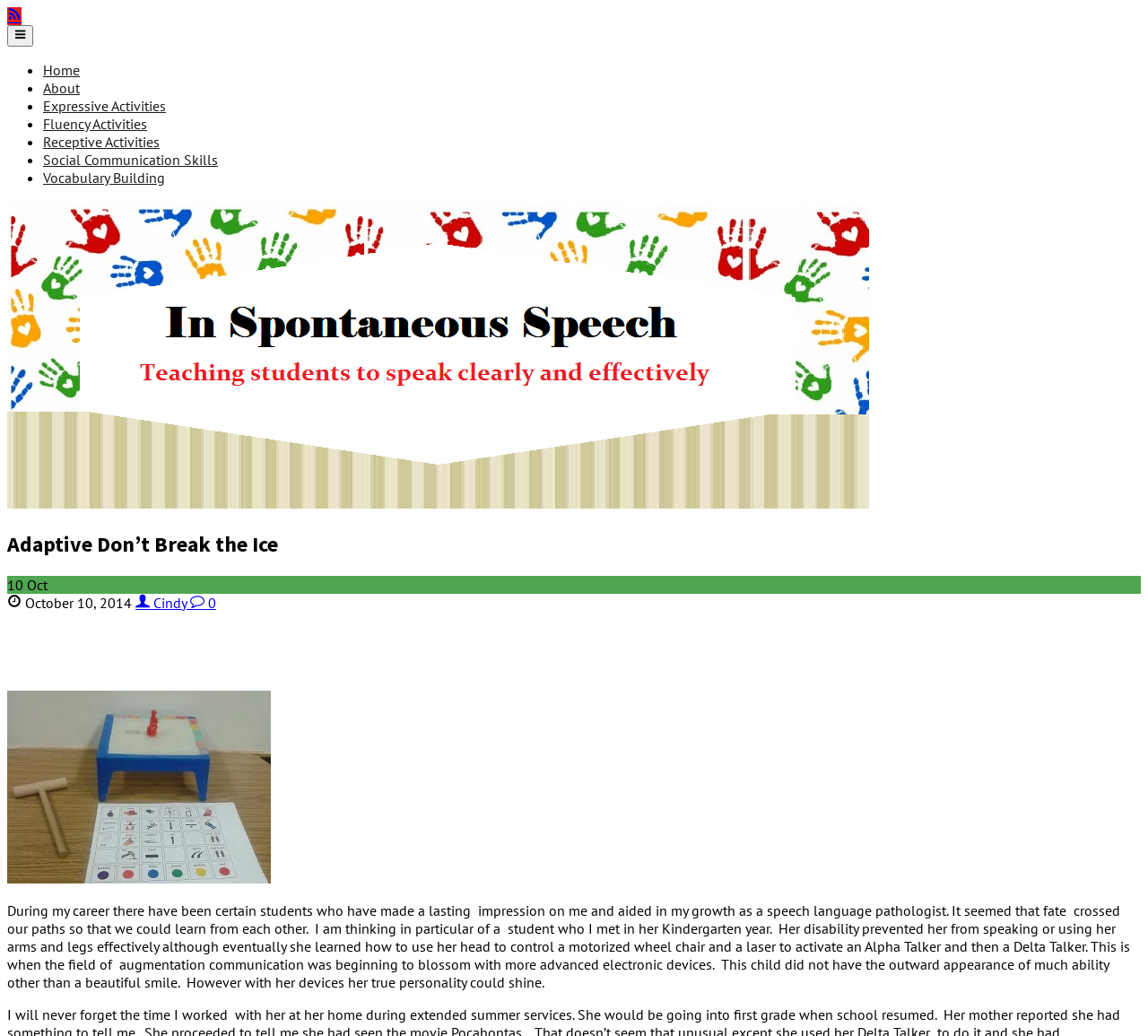Identify the bounding box coordinates of the clickable region to carry out the given instruction: "Click on the 'Don't Break 1' link".

[0.006, 0.839, 0.236, 0.856]